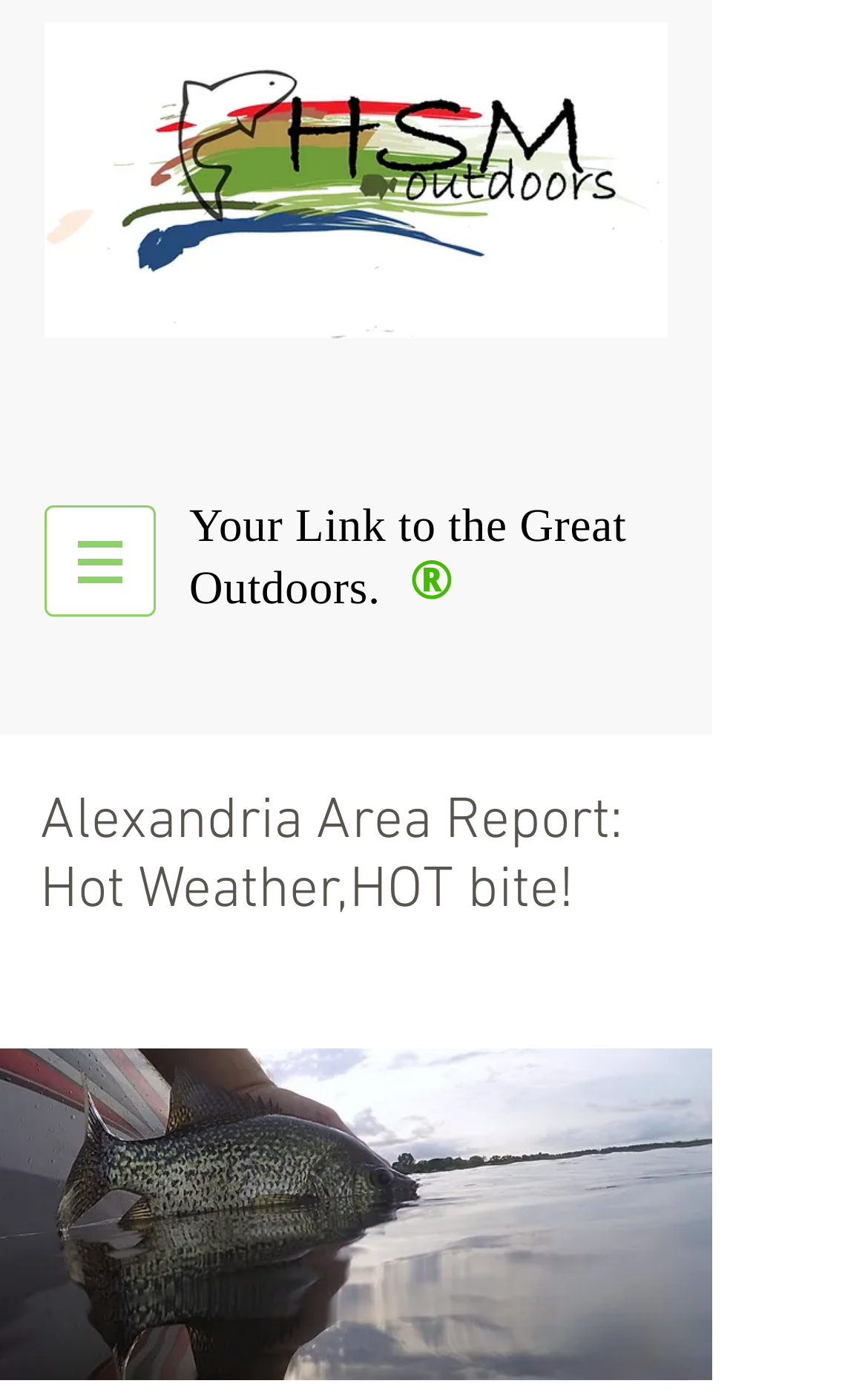Analyze the image and answer the question with as much detail as possible: 
What is the tagline of HSM Outdoors?

I found the answer by looking at the top section of the webpage, where I saw a heading with the text 'Your Link to the Great Outdoors.'. This suggests that this is the tagline of HSM Outdoors, which is a company or organization related to the outdoors.